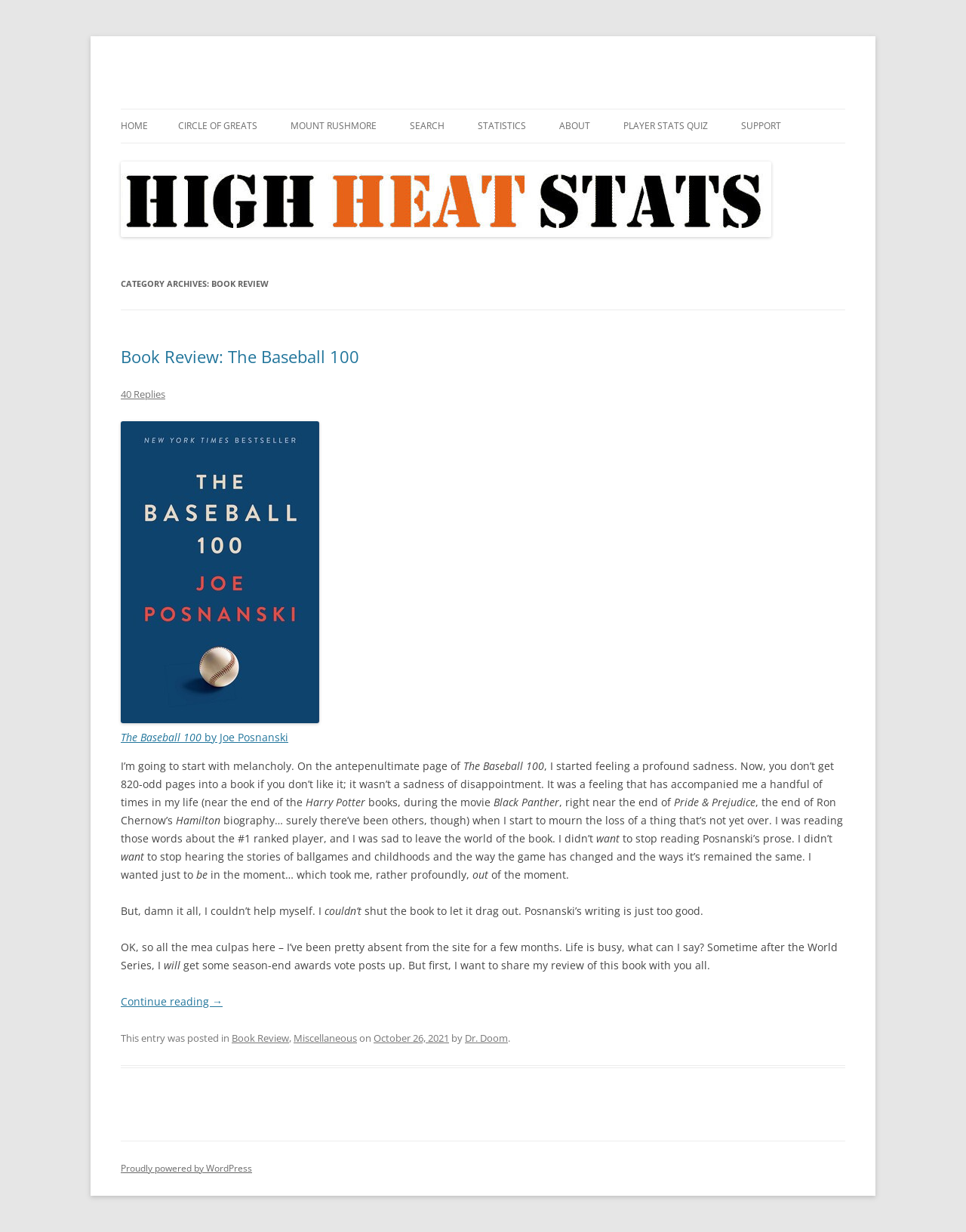Use a single word or phrase to answer this question: 
What is the category of the book review?

Book Review